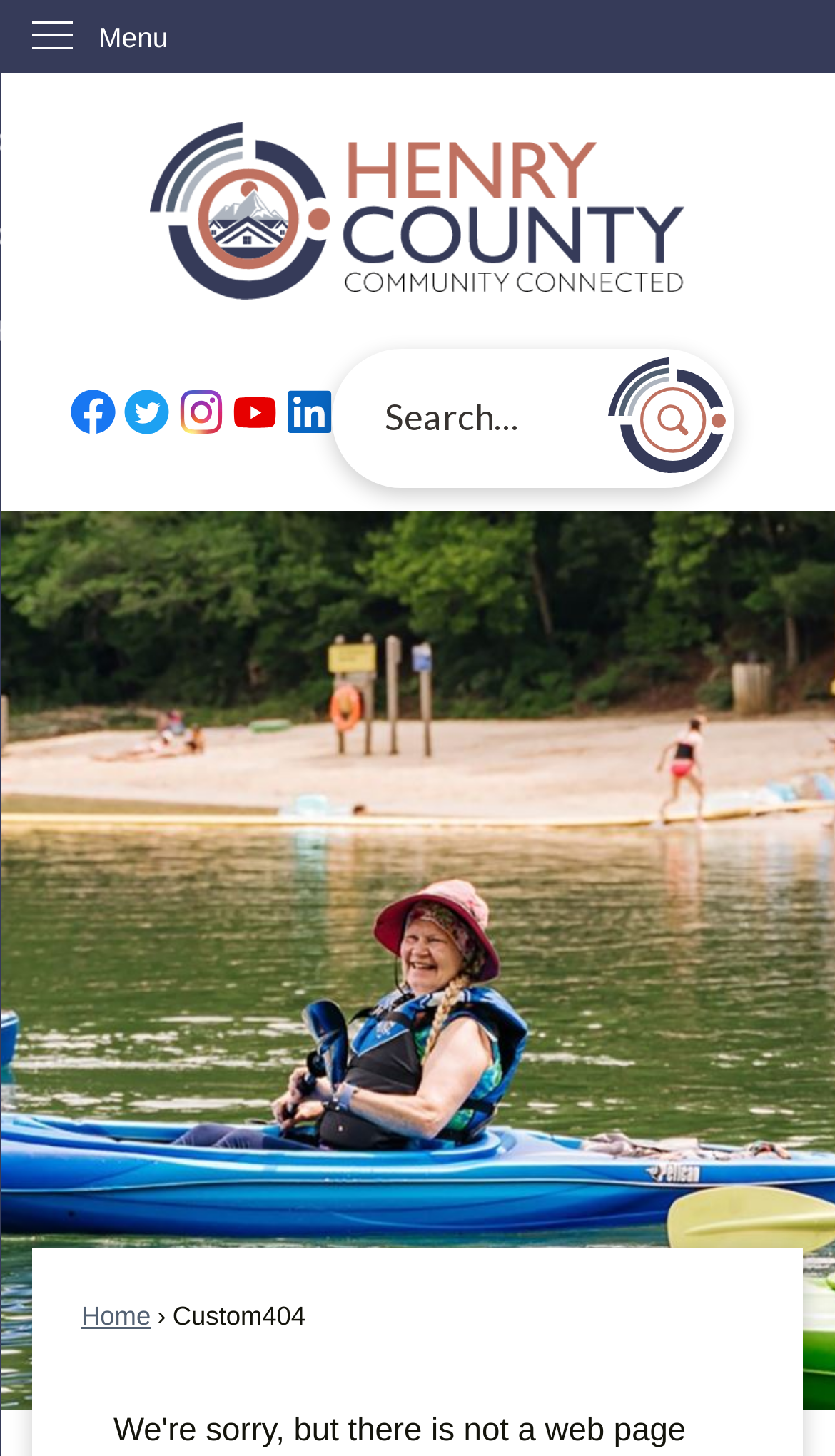Could you provide the bounding box coordinates for the portion of the screen to click to complete this instruction: "check India matka result"?

None